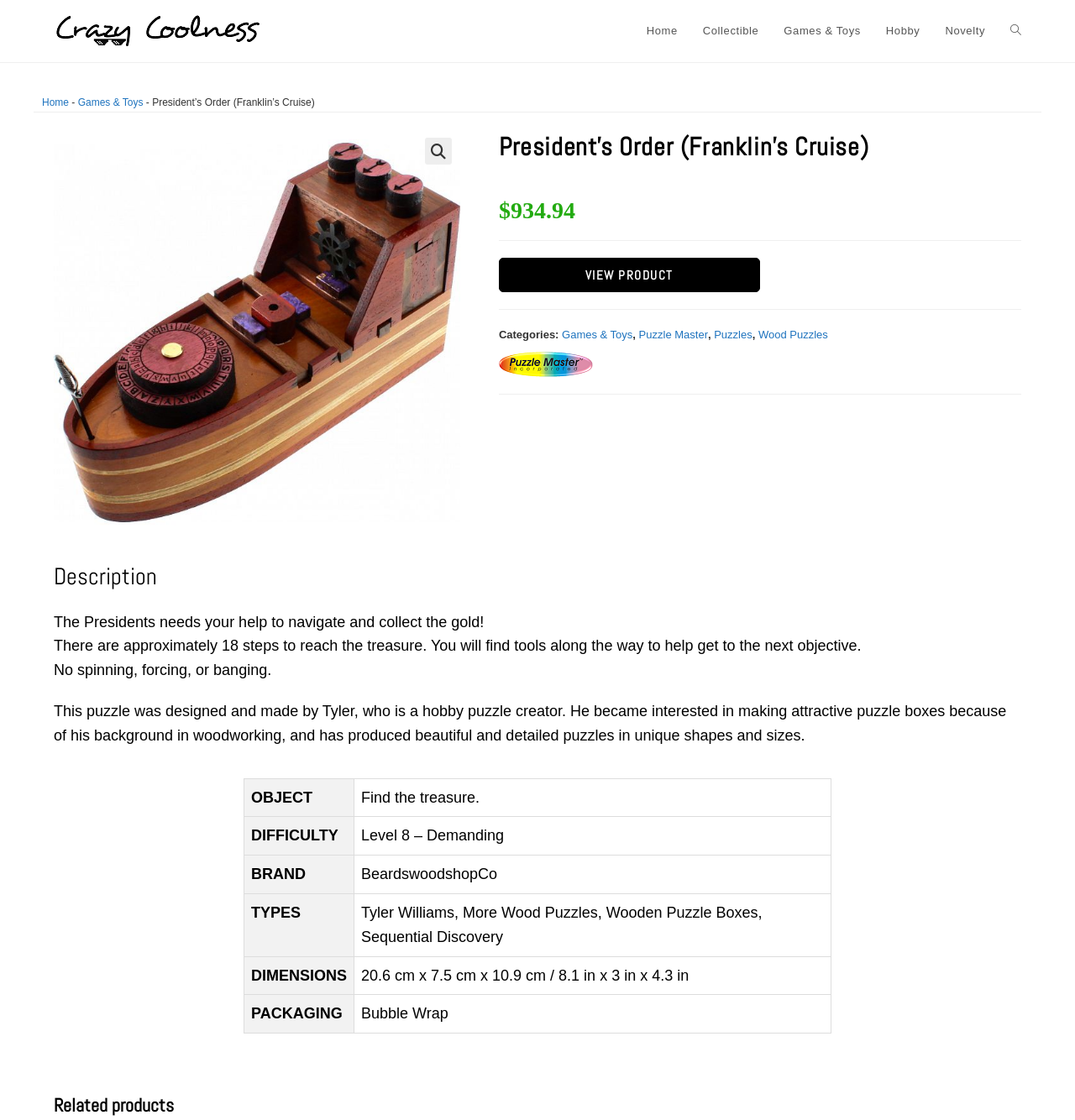Identify the bounding box coordinates of the area you need to click to perform the following instruction: "Go to the 'Home' page".

[0.59, 0.0, 0.642, 0.055]